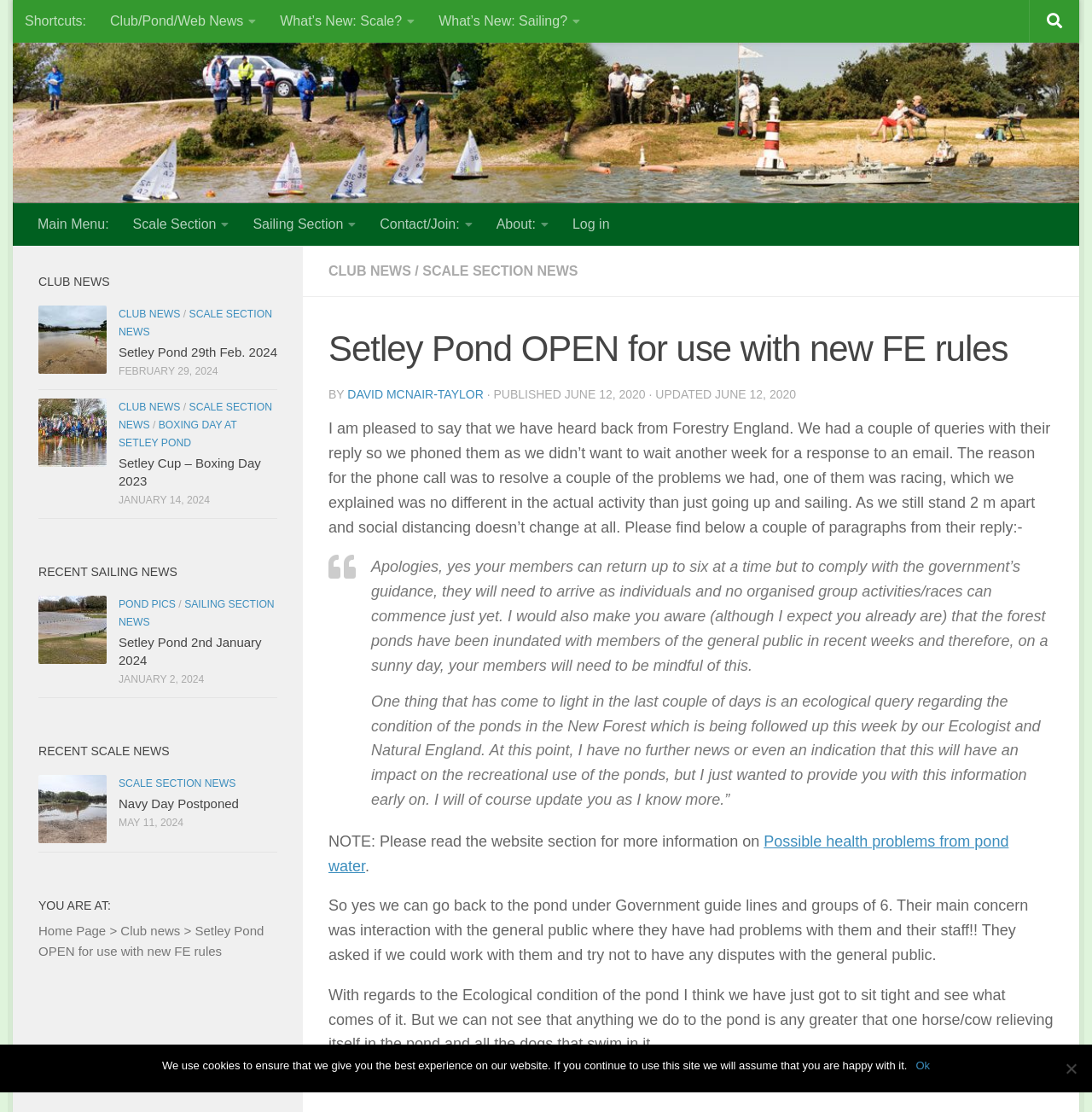Can you pinpoint the bounding box coordinates for the clickable element required for this instruction: "Go to 'Club/Pond/Web News'"? The coordinates should be four float numbers between 0 and 1, i.e., [left, top, right, bottom].

[0.09, 0.0, 0.246, 0.038]